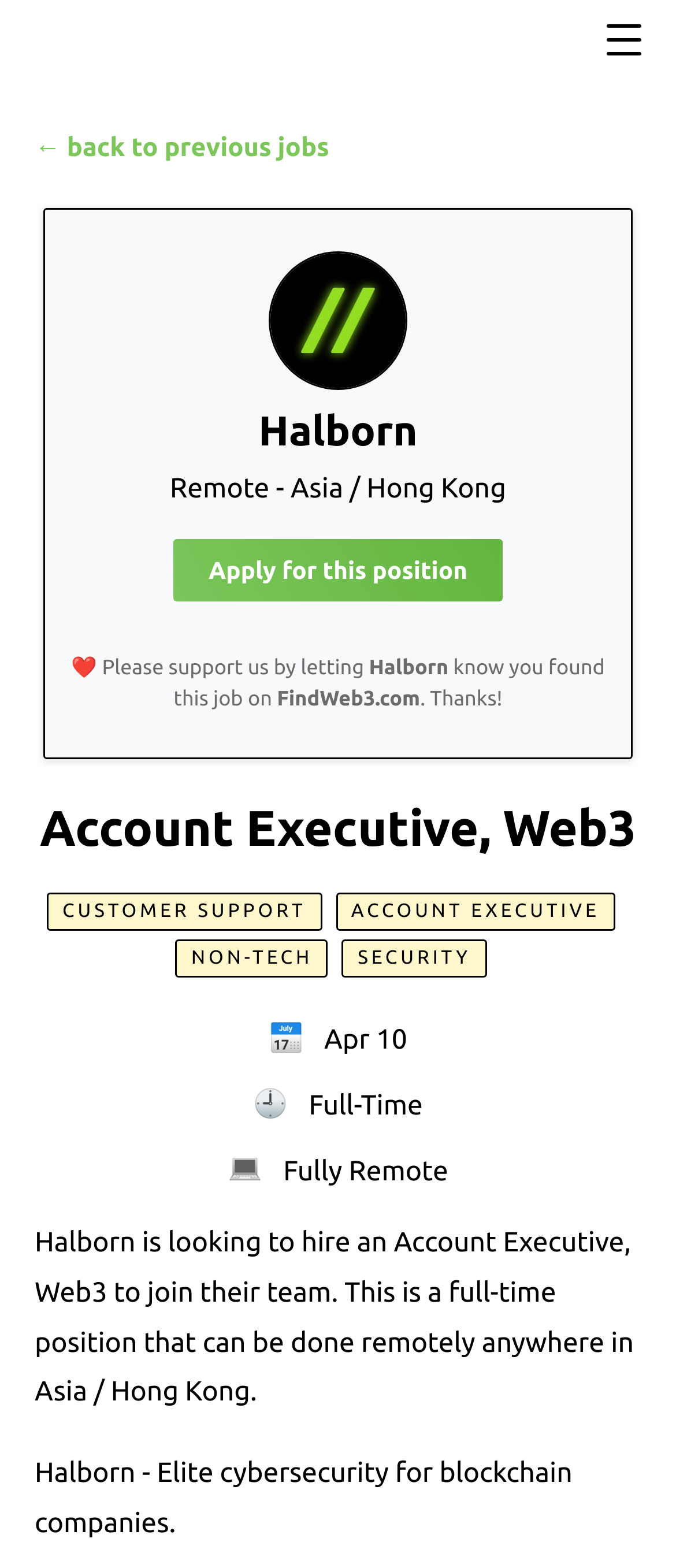What is the job type?
Answer the question with a single word or phrase by looking at the picture.

Full-Time